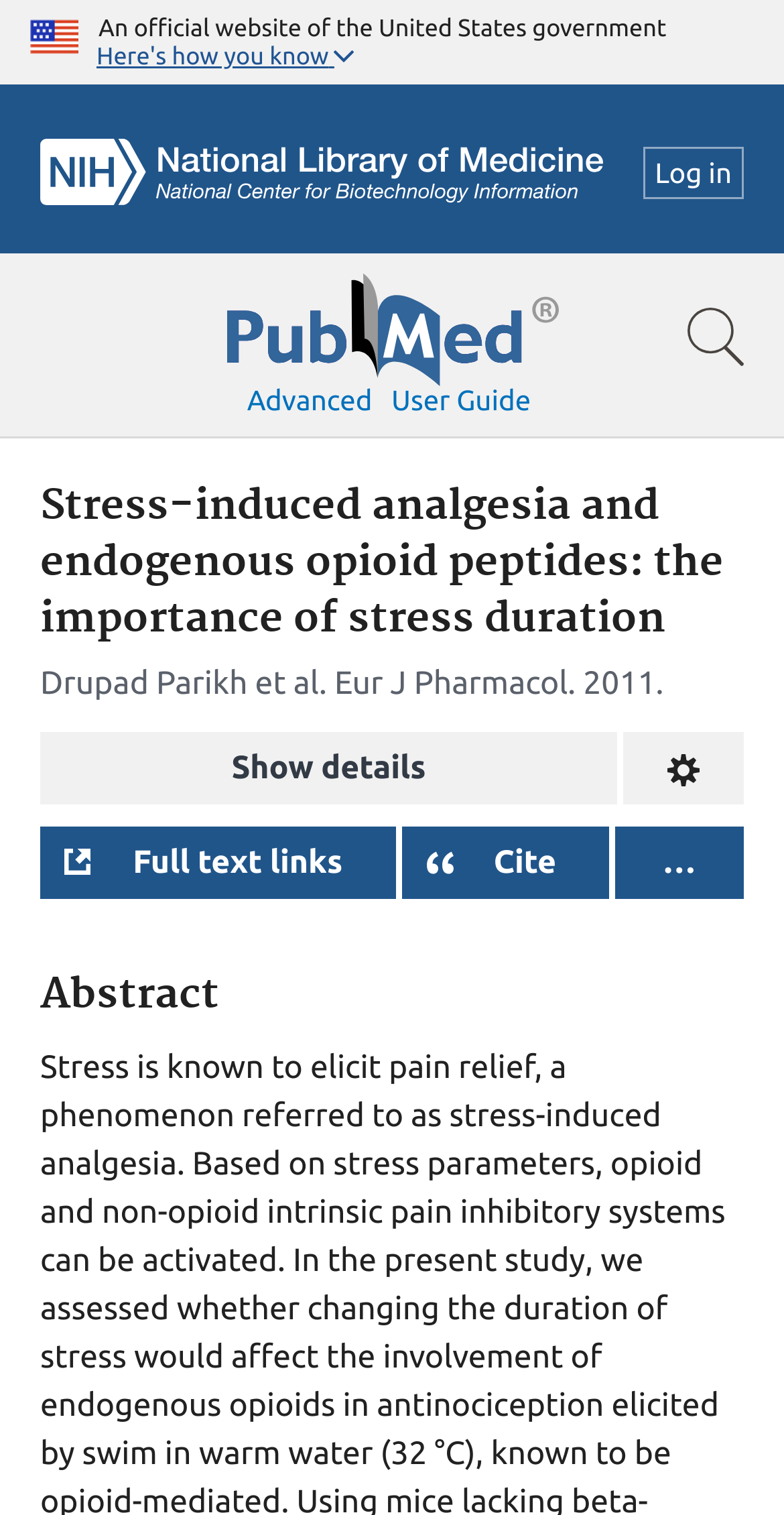Describe all the visual and textual components of the webpage comprehensively.

The webpage appears to be a scientific article page from PubMed, a government website. At the top left corner, there is a U.S. flag image, accompanied by a text stating "An official website of the United States government". Next to it, there is a button labeled "Here's how you know" and an NCBI logo.

On the top right corner, there is a log-in link and a search bar that spans the entire width of the page. The search bar contains a PubMed logo and a link to show the search bar. Below the search bar, there are links to "Advanced" search and a "User guide".

The main content of the page is divided into two sections. The top section contains the article title "Stress-induced analgesia and endogenous opioid peptides: the importance of stress duration" in a large font, followed by the authors' names, including Drupad Parikh et al. The article's publication details, such as the journal name "Eur J Pharmacol" and the year "2011", are also displayed.

The bottom section of the main content contains a heading labeled "Abstract", but the abstract text itself is not provided in the accessibility tree. There are several buttons below the abstract heading, including "Show details", "Change format", "Full text links", "Cite", and an ellipsis button that may contain additional options.

Overall, the webpage appears to be a detailed article page with various links and buttons to access different features and formats of the article.